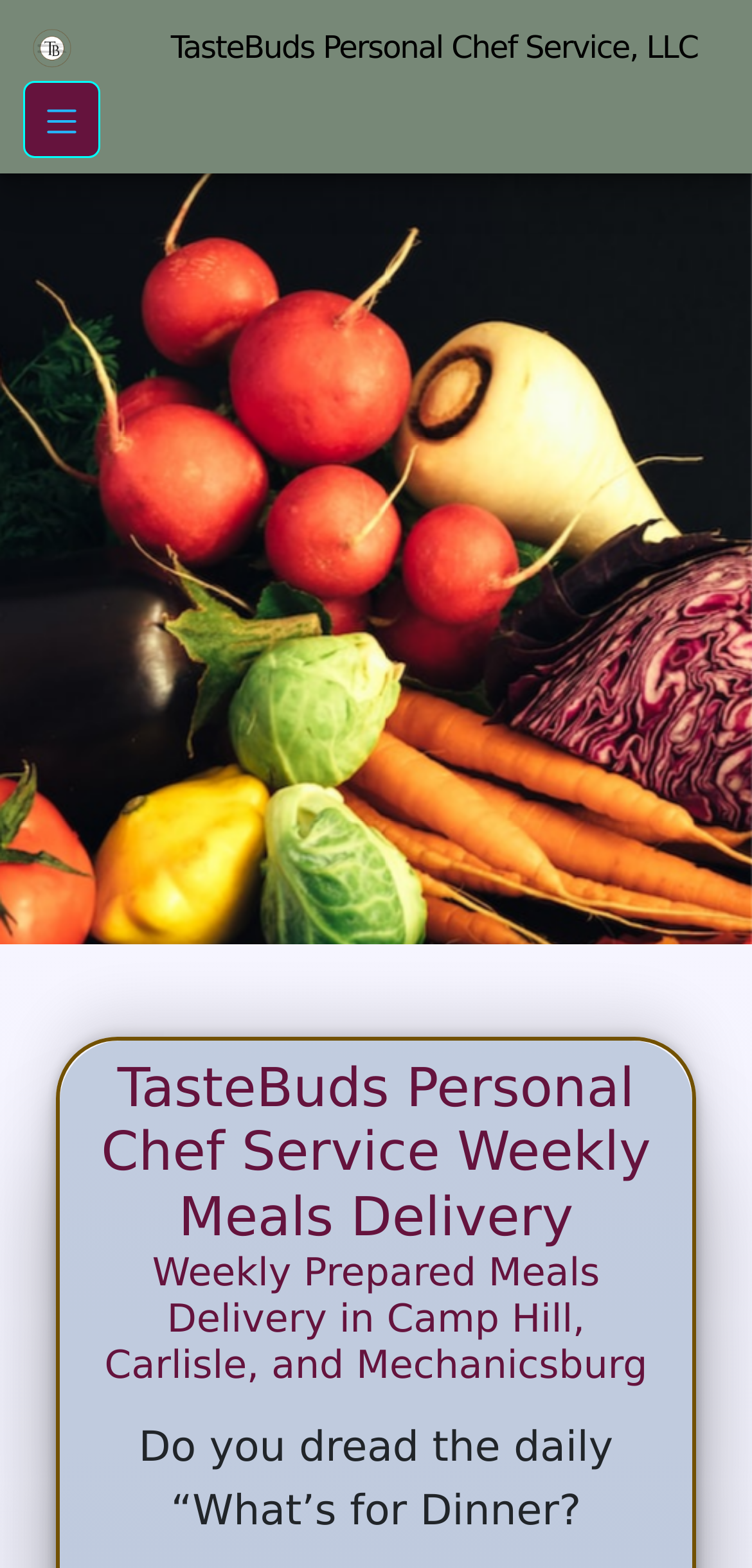Please give a concise answer to this question using a single word or phrase: 
What is the purpose of the service?

Weekly Meals Delivery